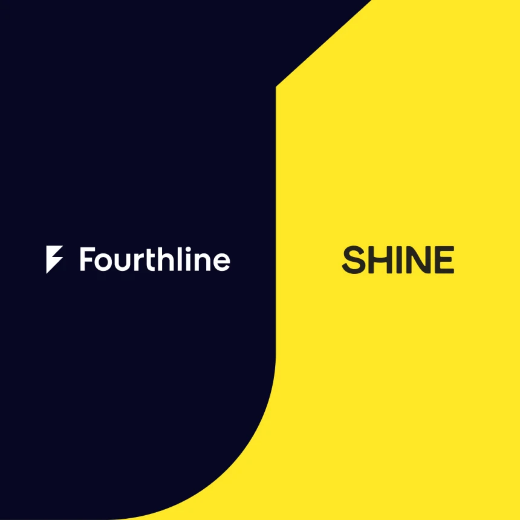What is the focus of Shine?
Use the image to answer the question with a single word or phrase.

Banking services